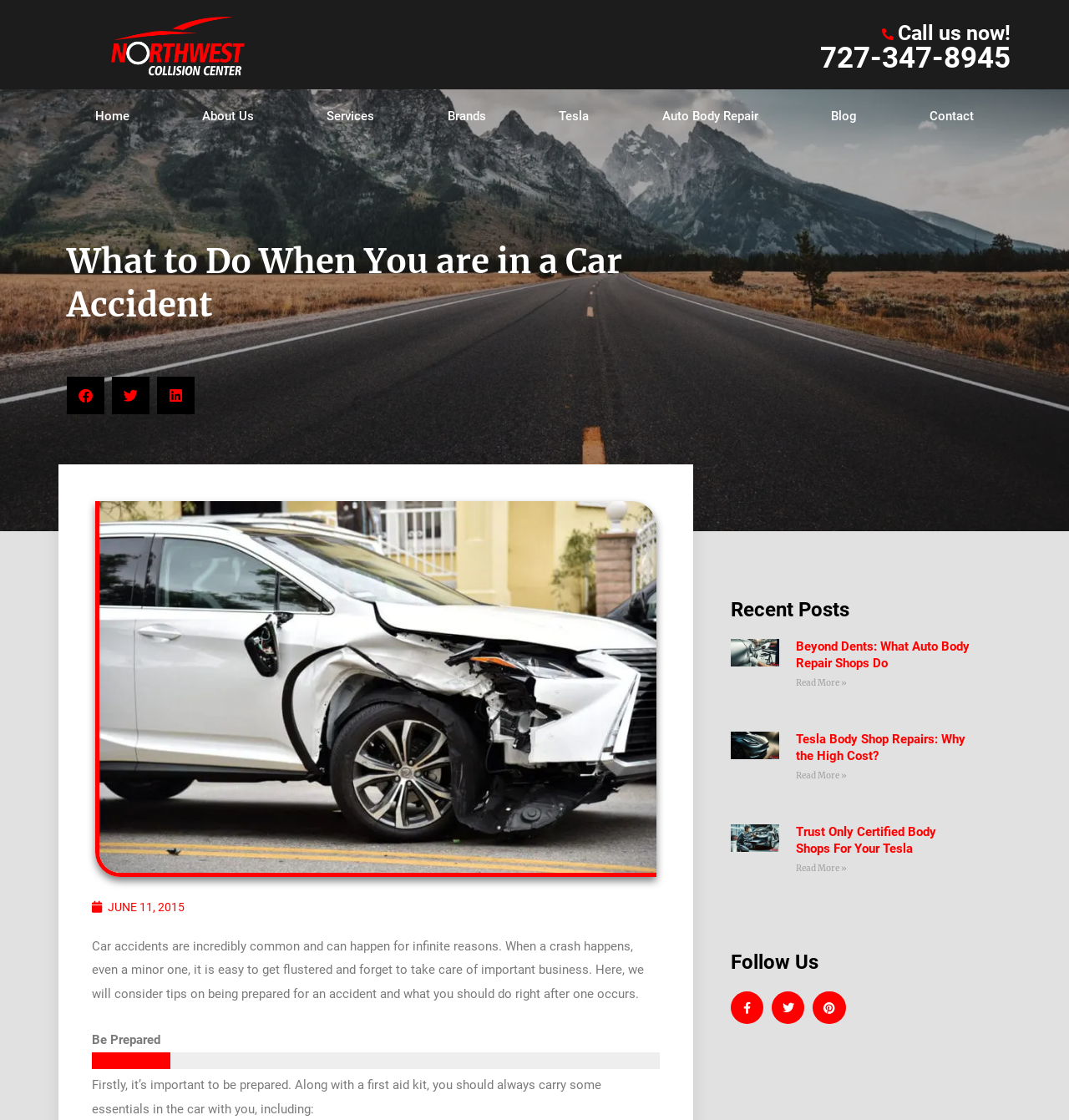Can you pinpoint the bounding box coordinates for the clickable element required for this instruction: "Click the 'Home' link"? The coordinates should be four float numbers between 0 and 1, i.e., [left, top, right, bottom].

[0.055, 0.083, 0.155, 0.125]